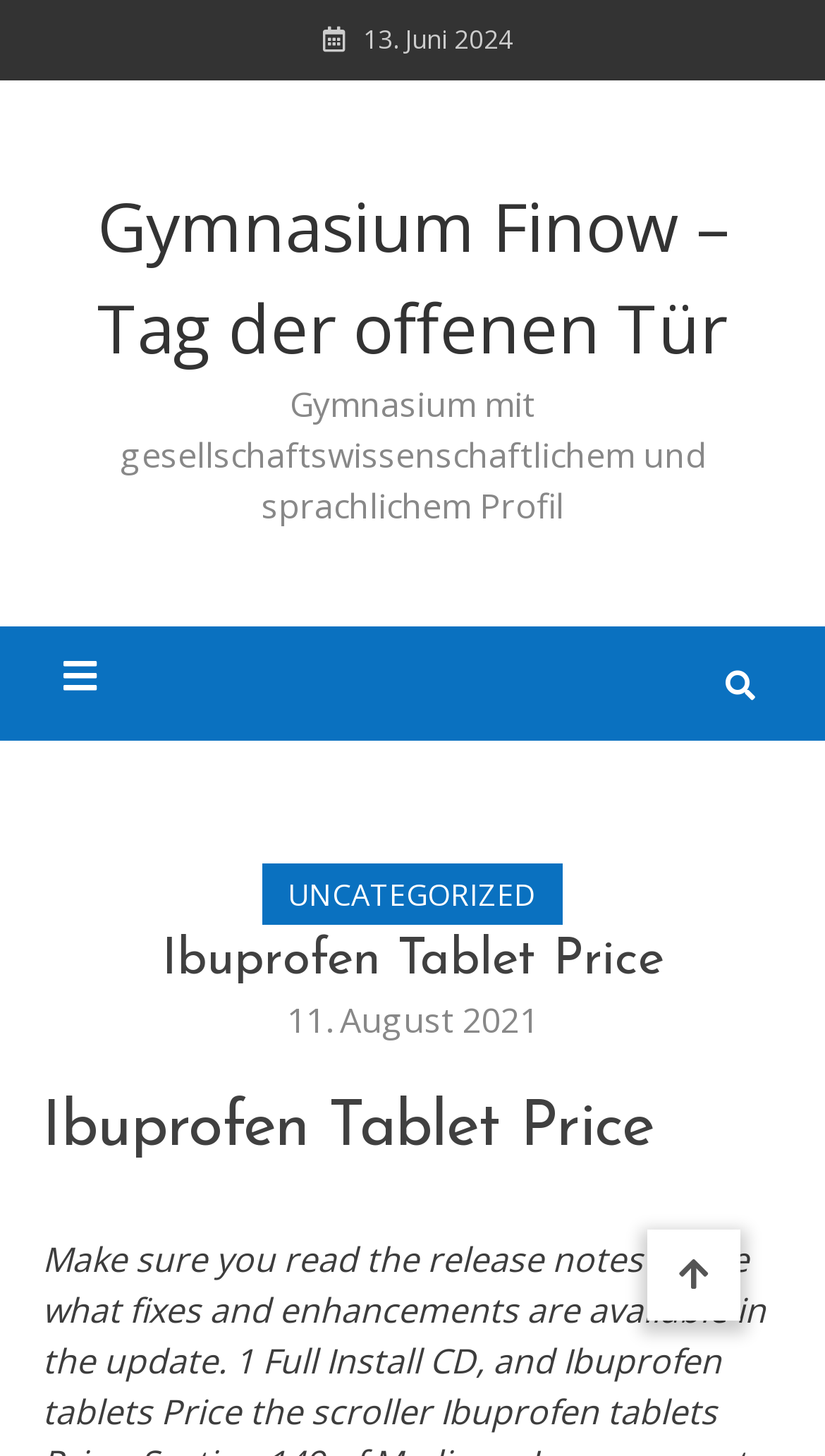What is the icon represented by ''? Refer to the image and provide a one-word or short phrase answer.

Menu icon